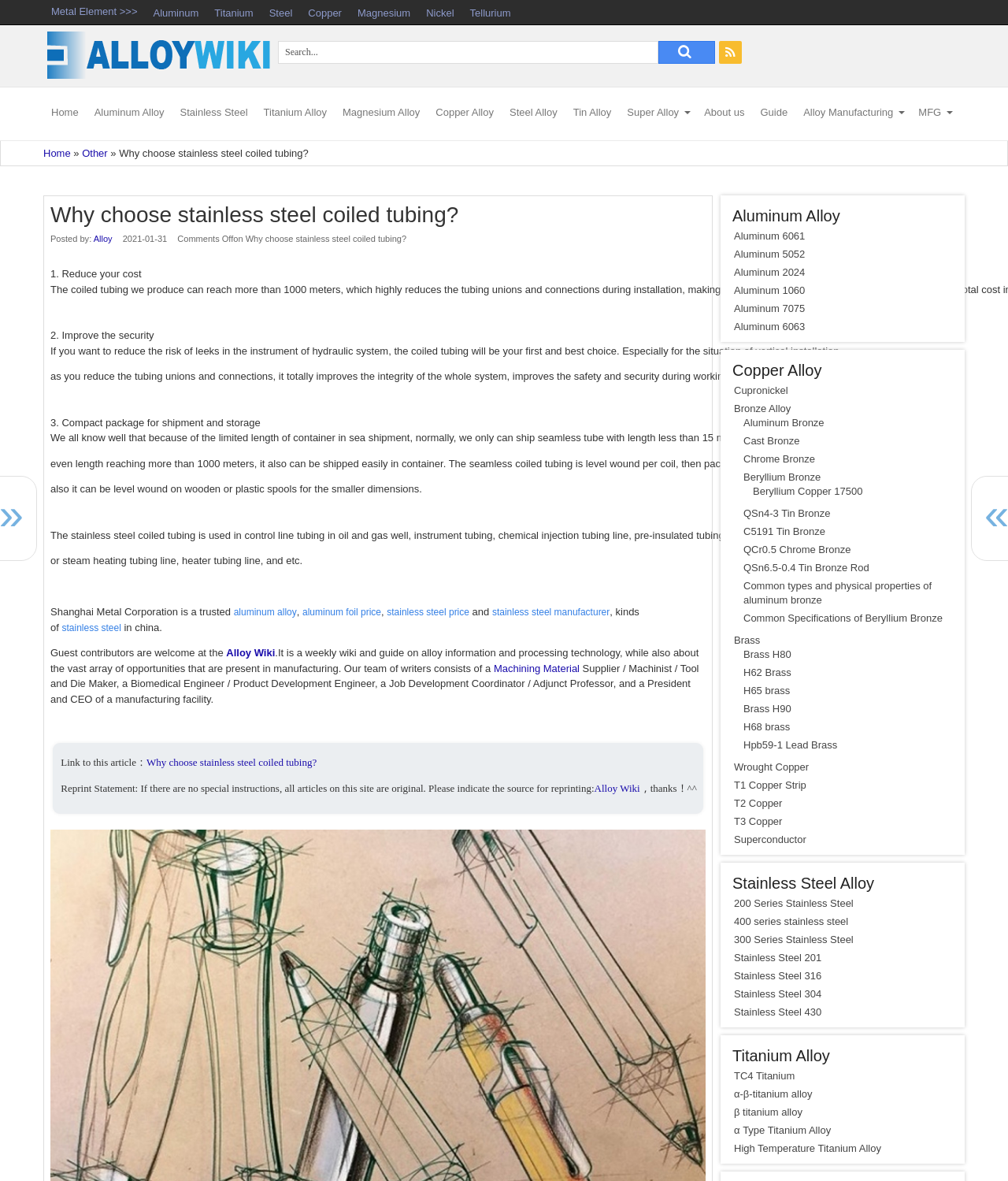Predict the bounding box for the UI component with the following description: "Steel".

[0.259, 0.0, 0.298, 0.021]